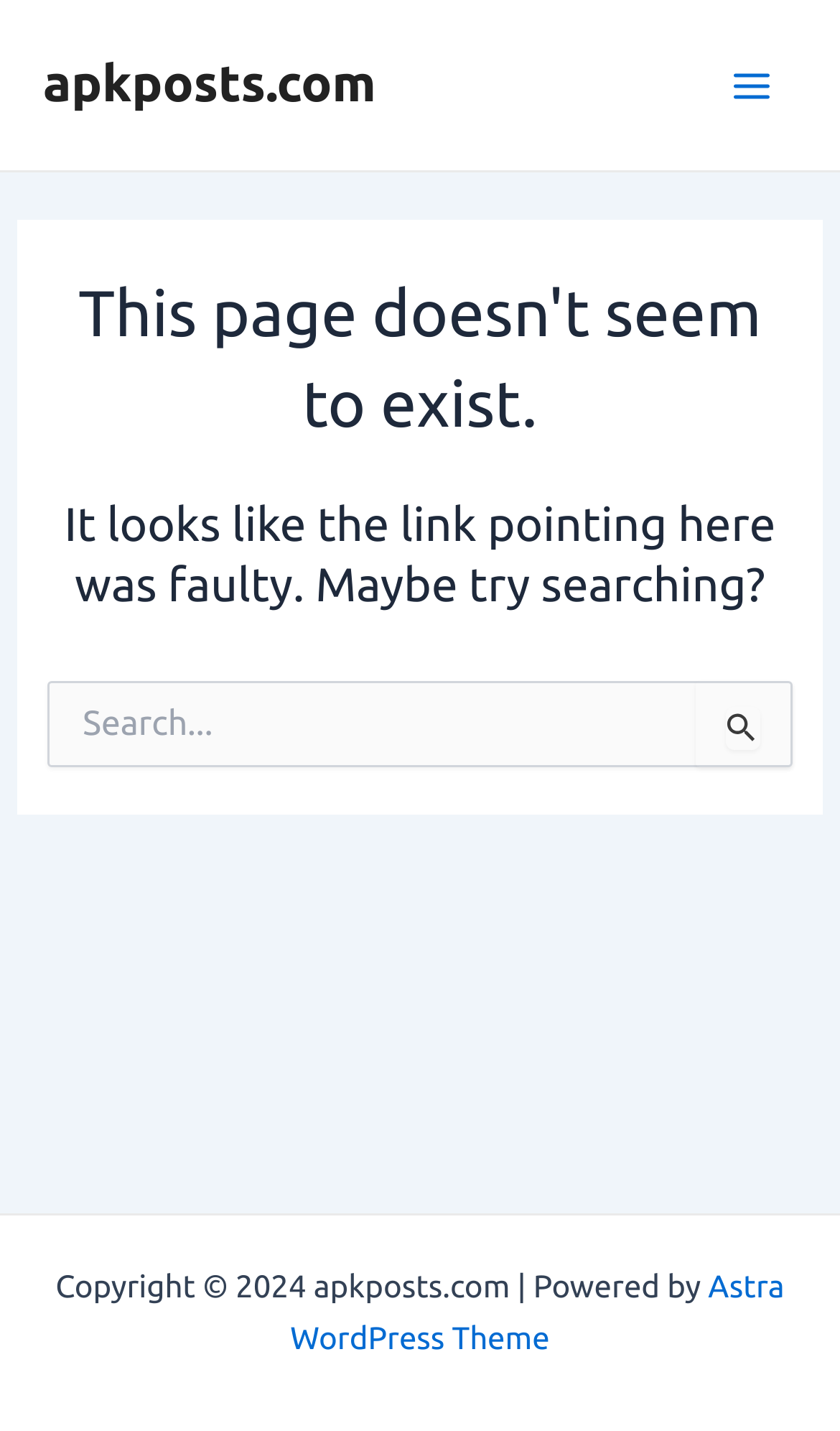Based on the element description: "apkposts.com", identify the bounding box coordinates for this UI element. The coordinates must be four float numbers between 0 and 1, listed as [left, top, right, bottom].

[0.051, 0.04, 0.448, 0.079]